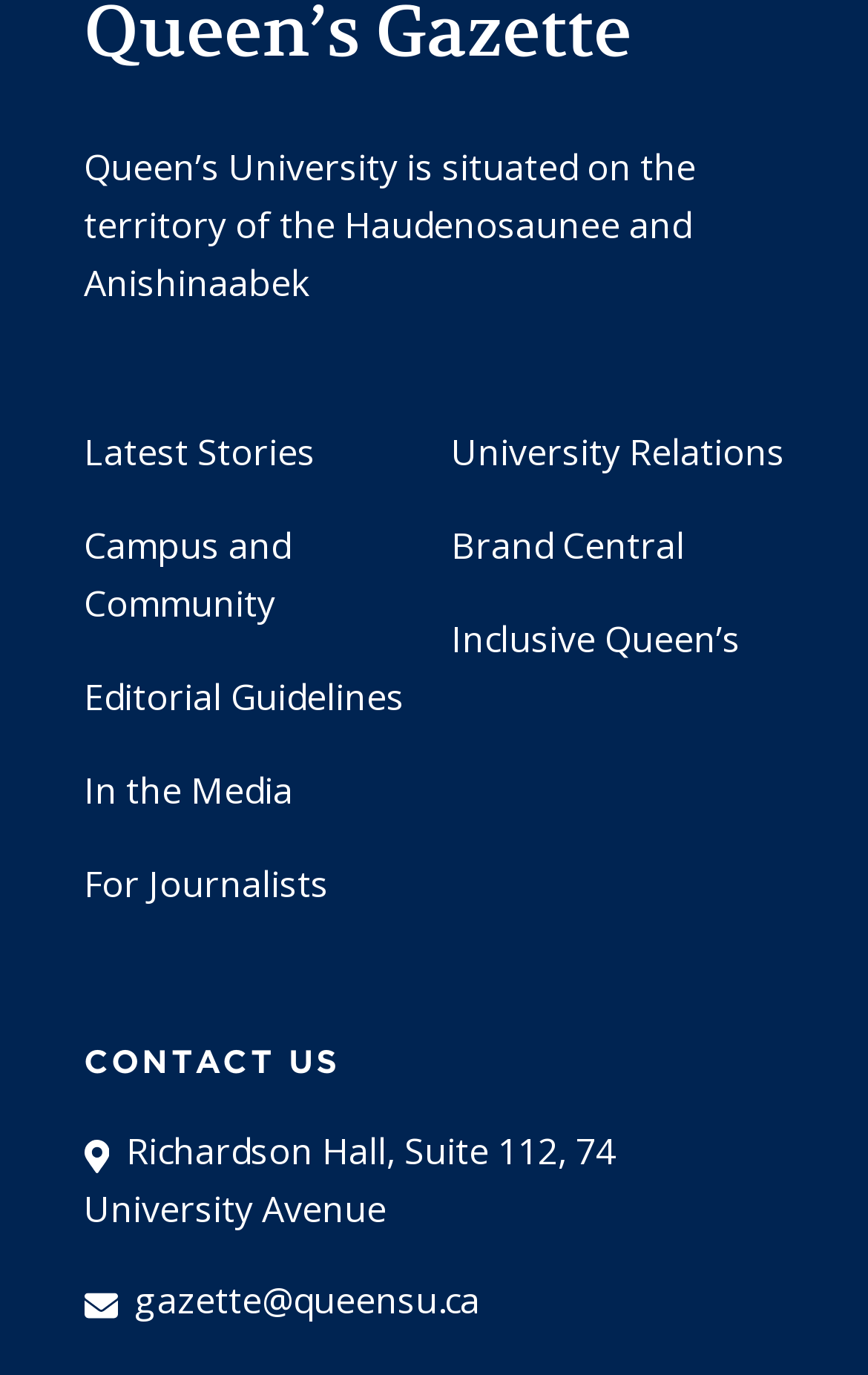Respond to the question below with a concise word or phrase:
How many links are there in the footer section?

9